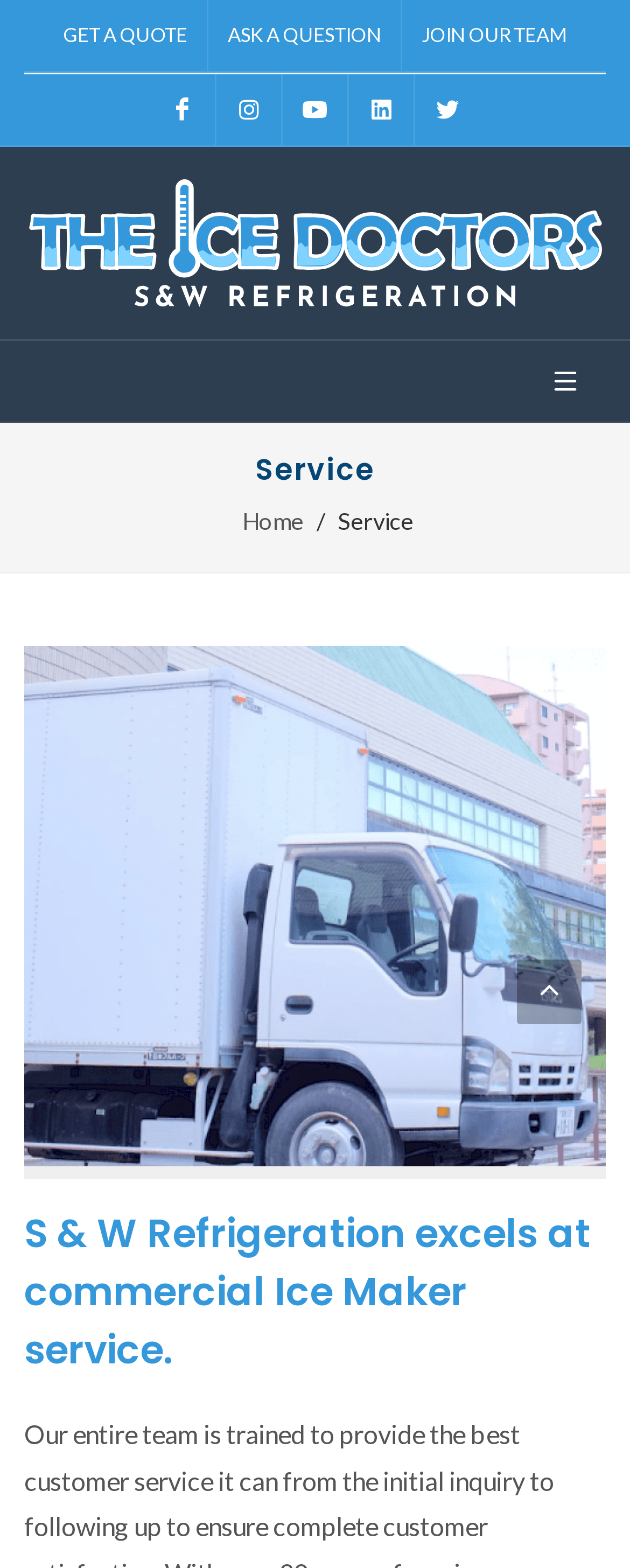What is the company name?
Analyze the image and deliver a detailed answer to the question.

I inferred the company name from the link 'S & W Refrigeration -' at the top of the page, which suggests that this webpage is related to the company S & W Refrigeration.